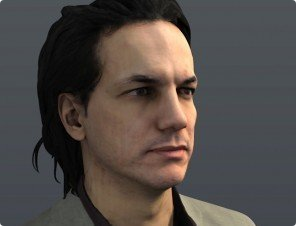What is the color of the background in the image?
Provide a detailed answer to the question, using the image to inform your response.

According to the caption, the background of the image is described as a 'muted gray', which subtly contrasts with Fabrizio Gramuglio's features.